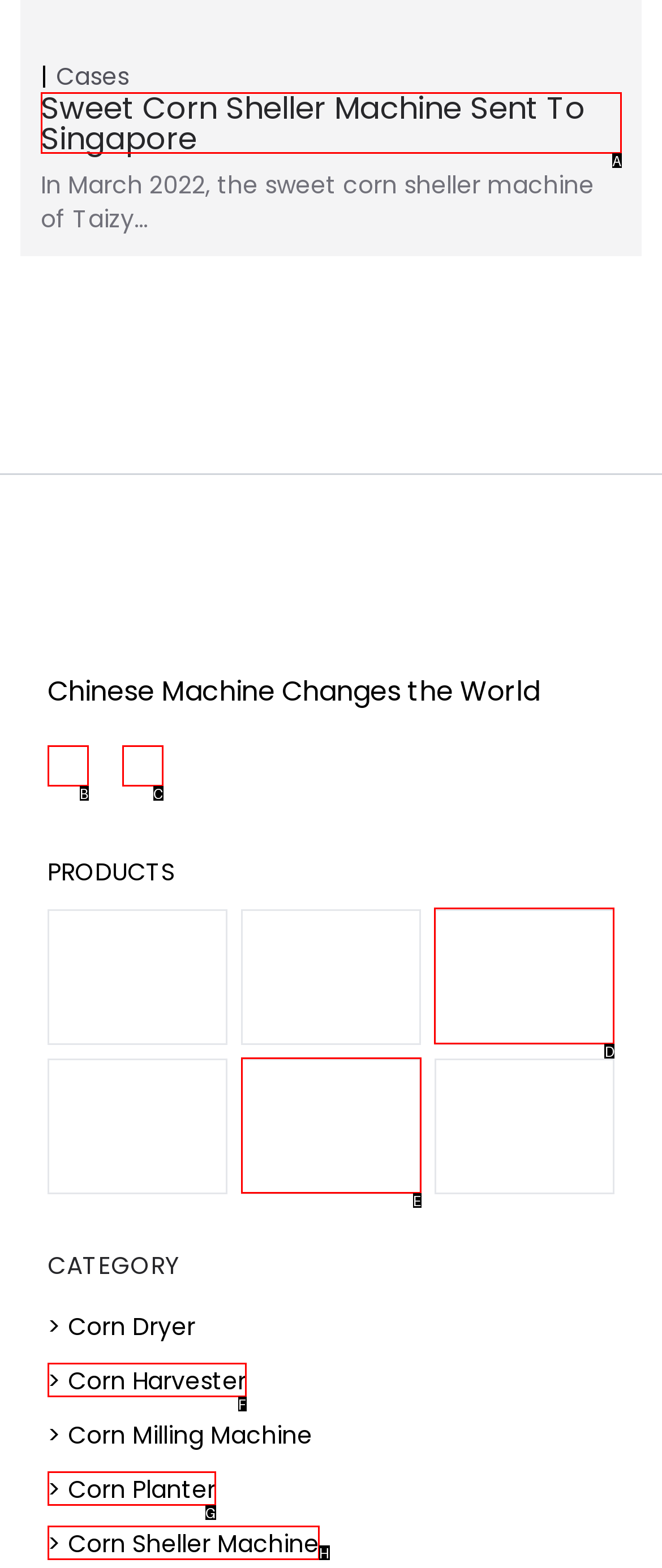Point out which UI element to click to complete this task: Explore VIDEO VAULT section
Answer with the letter corresponding to the right option from the available choices.

None